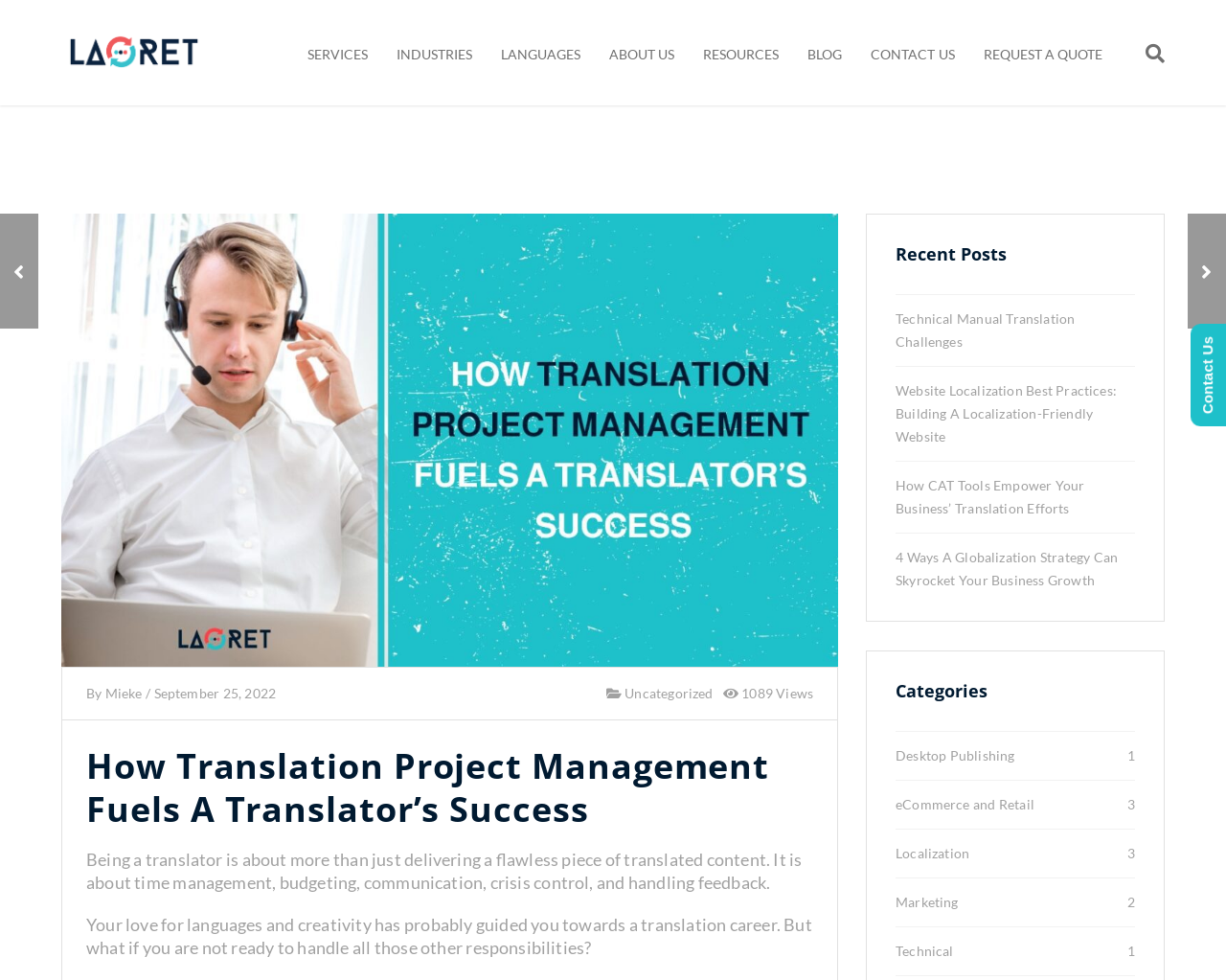Determine the bounding box coordinates of the element that should be clicked to execute the following command: "View the recent post 'Technical Manual Translation Challenges'".

[0.73, 0.317, 0.877, 0.357]